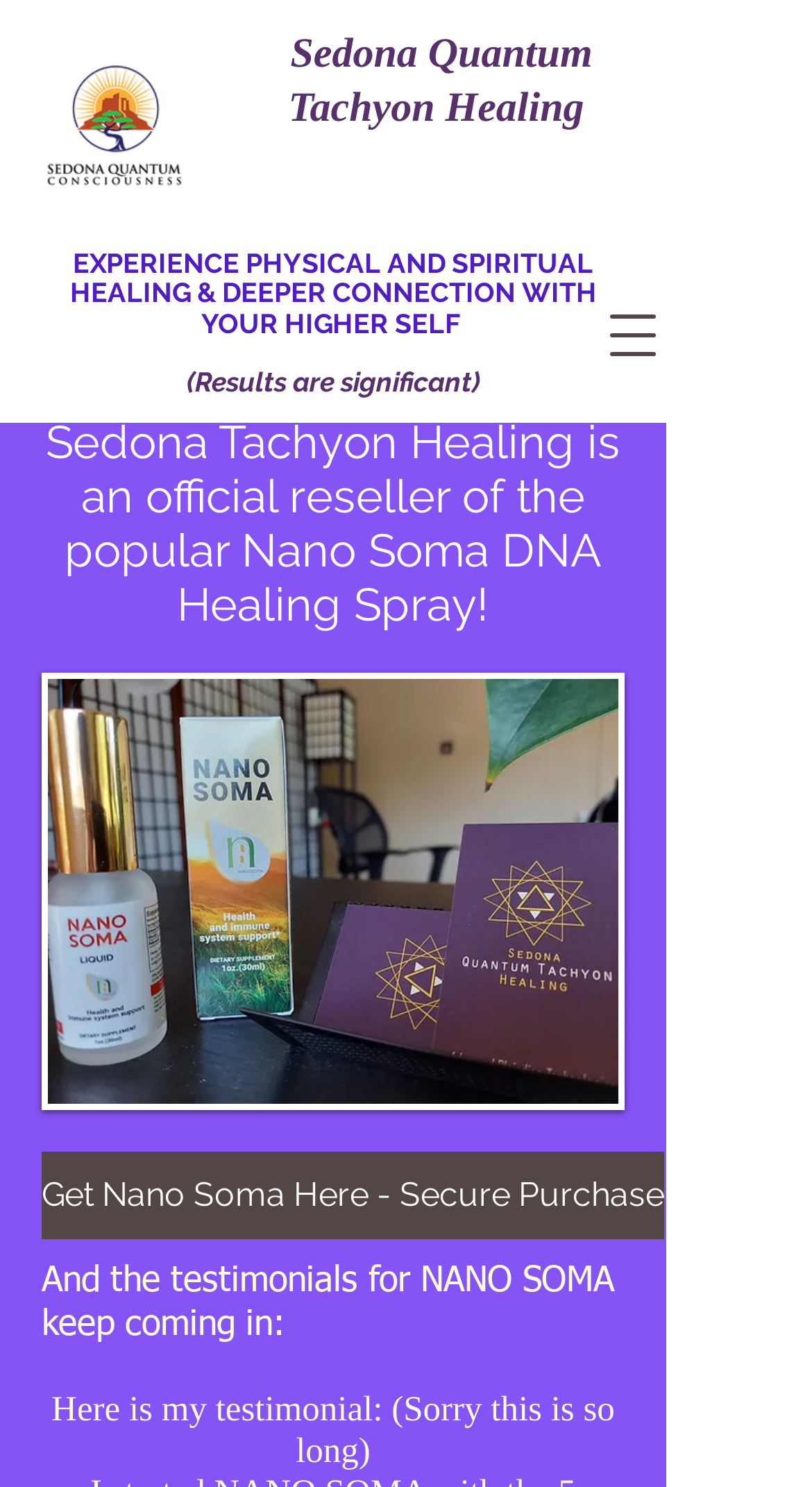Please give a succinct answer using a single word or phrase:
What type of content is on the webpage?

Healing and testimonials